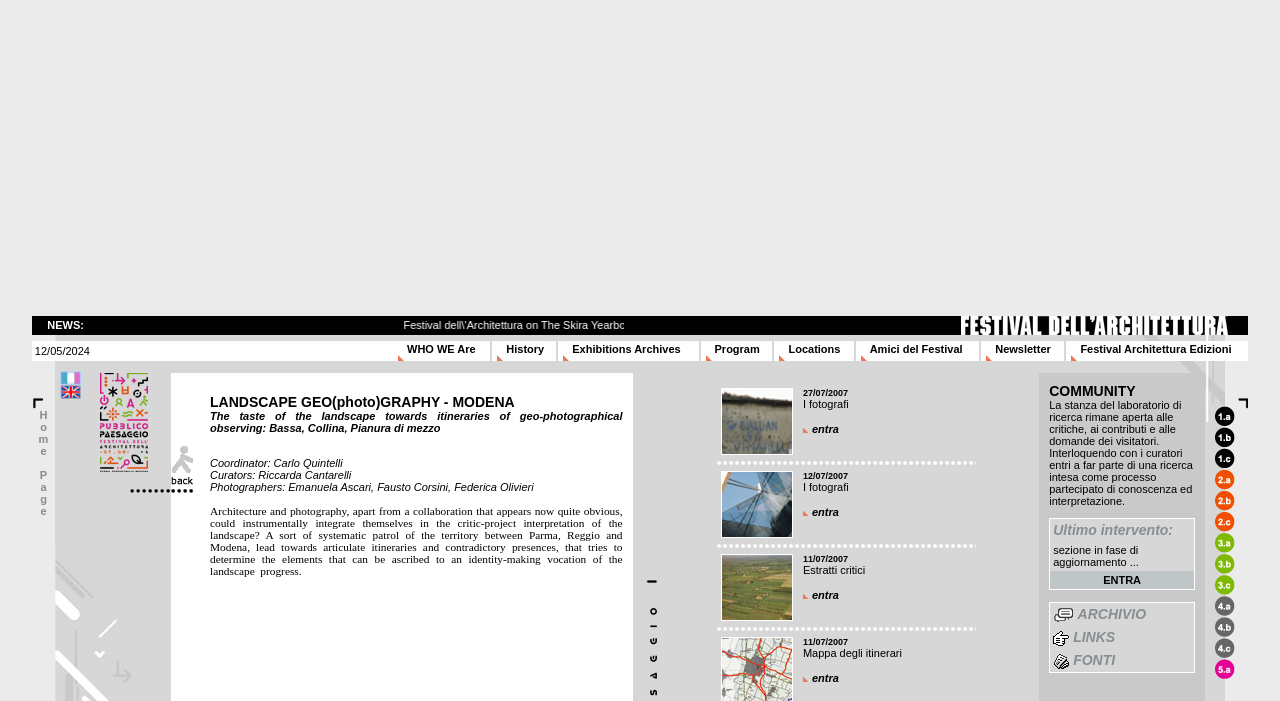What is the last item in the menu?
Look at the image and provide a detailed response to the question.

The last item in the menu is 'Festival Architettura Edizioni', which is located at the bottom of the menu list. This item is likely to be a section or page related to the festival's editions or publications.